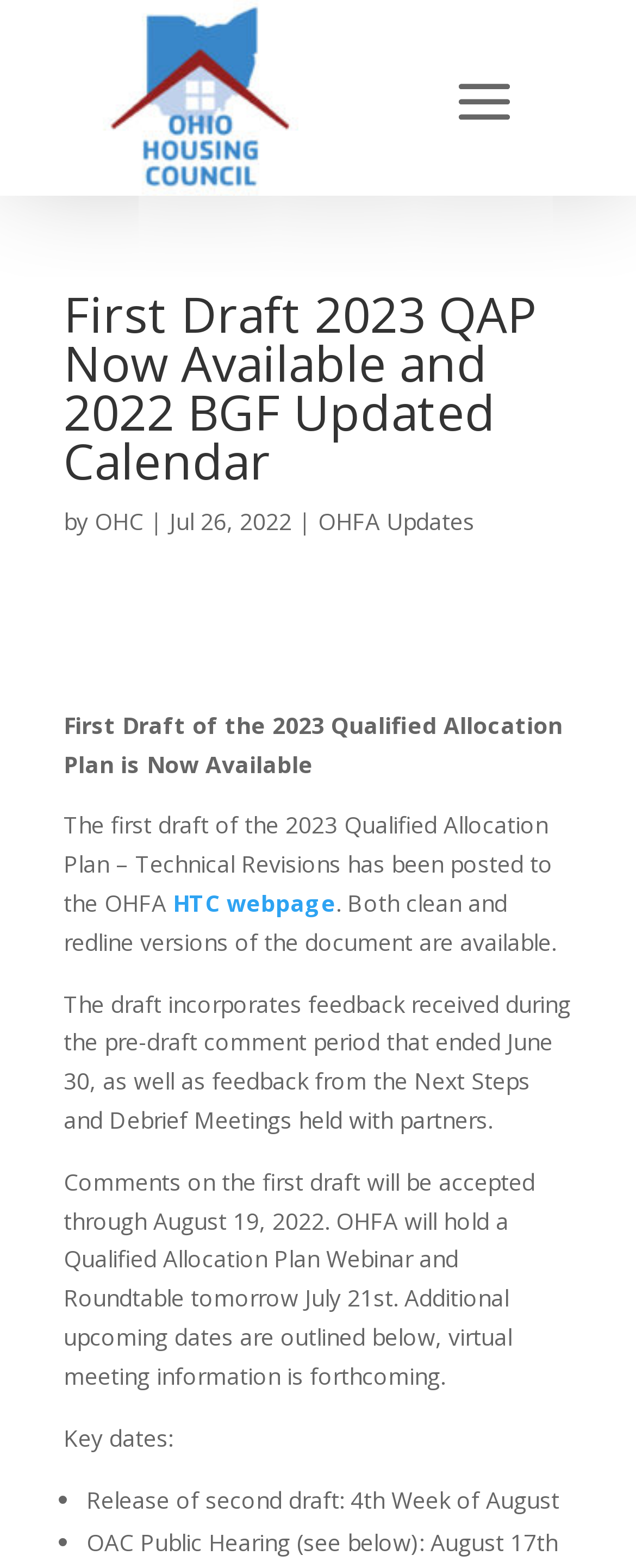Extract the main heading from the webpage content.

First Draft 2023 QAP Now Available and 2022 BGF Updated Calendar